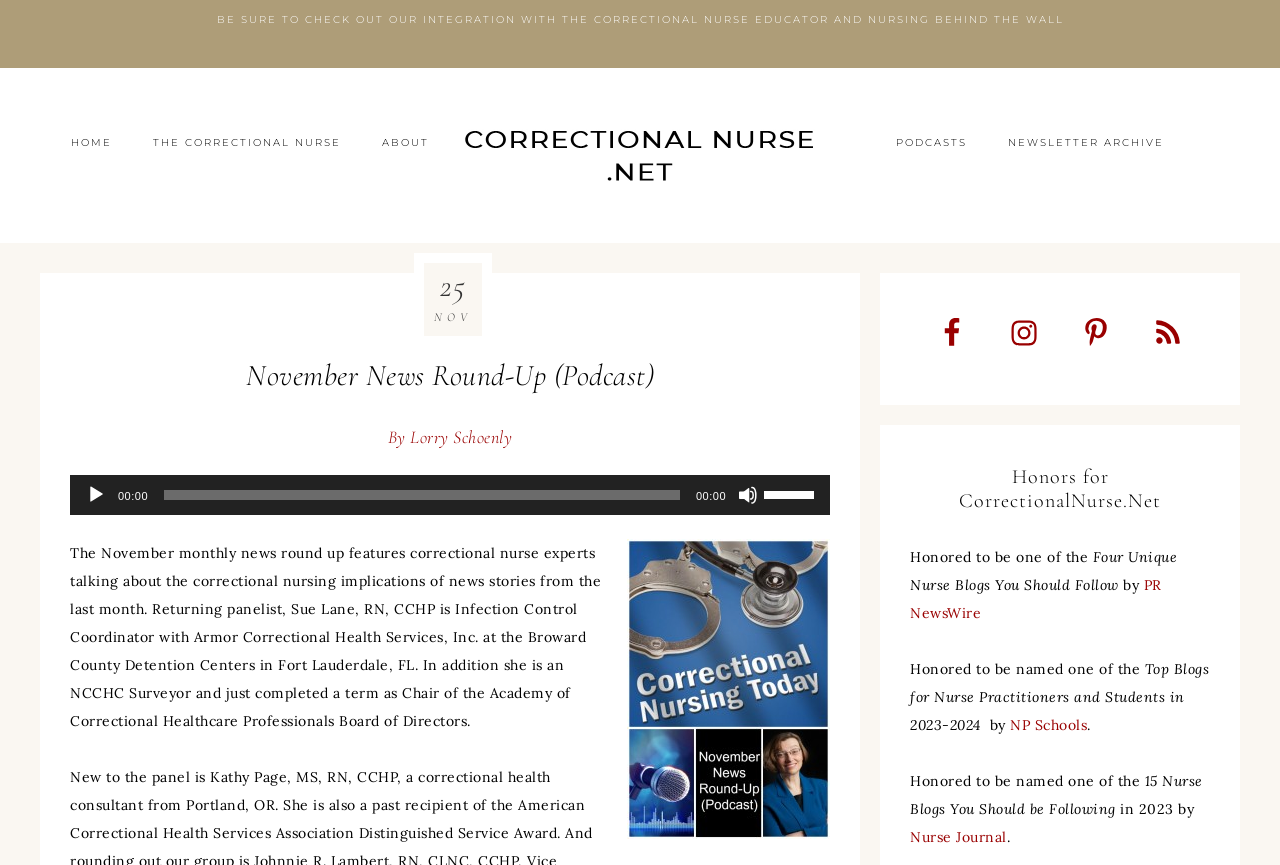What is the name of the correctional health services company mentioned on the webpage?
Please analyze the image and answer the question with as much detail as possible.

The correctional health services company mentioned on the webpage is Armor Correctional Health Services, Inc., as indicated by the text 'Armor Correctional Health Services, Inc.' in the description of the podcast.